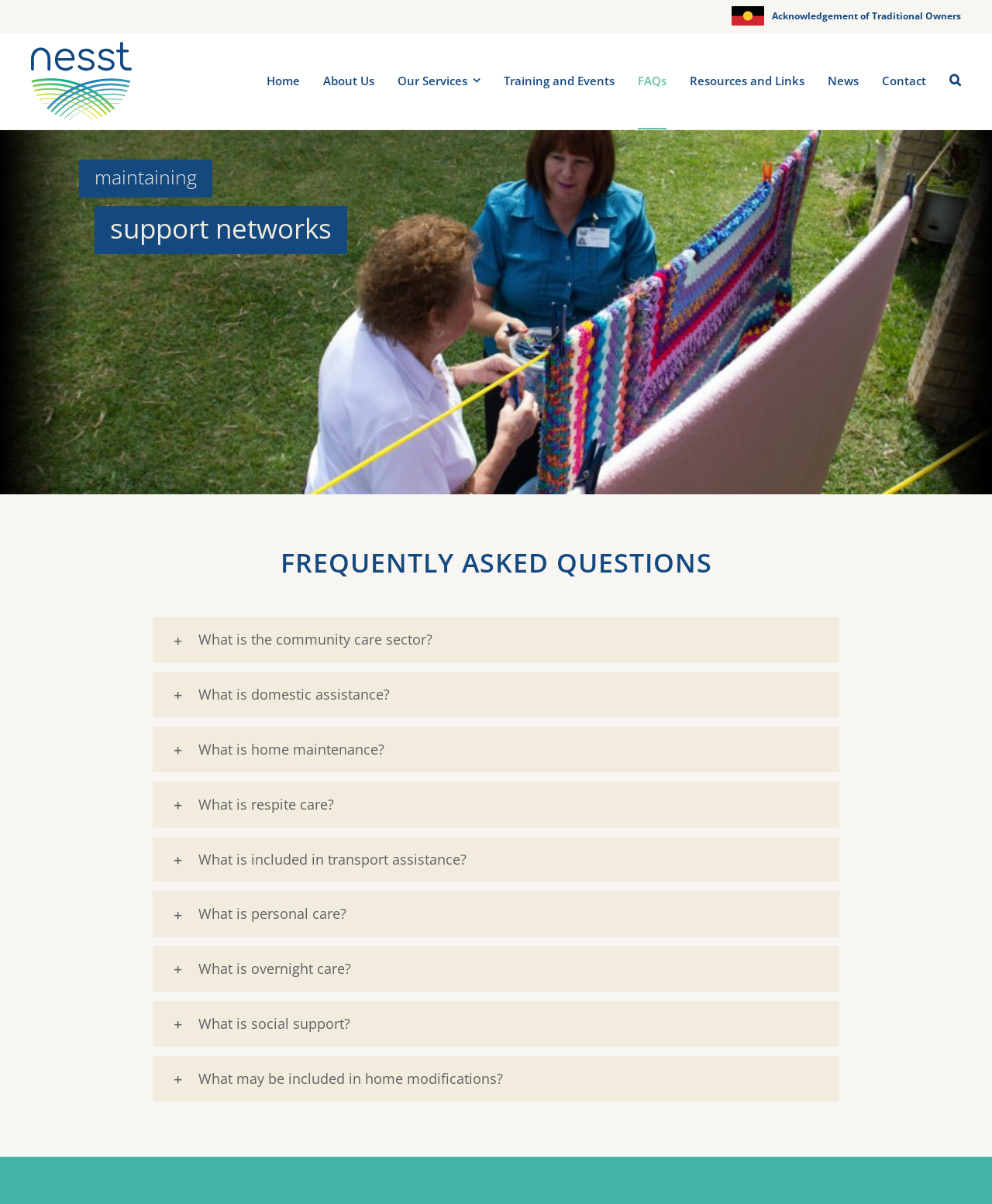Determine the bounding box coordinates of the clickable element to achieve the following action: 'Click on the 'What is the community care sector?' link'. Provide the coordinates as four float values between 0 and 1, formatted as [left, top, right, bottom].

[0.154, 0.512, 0.846, 0.55]